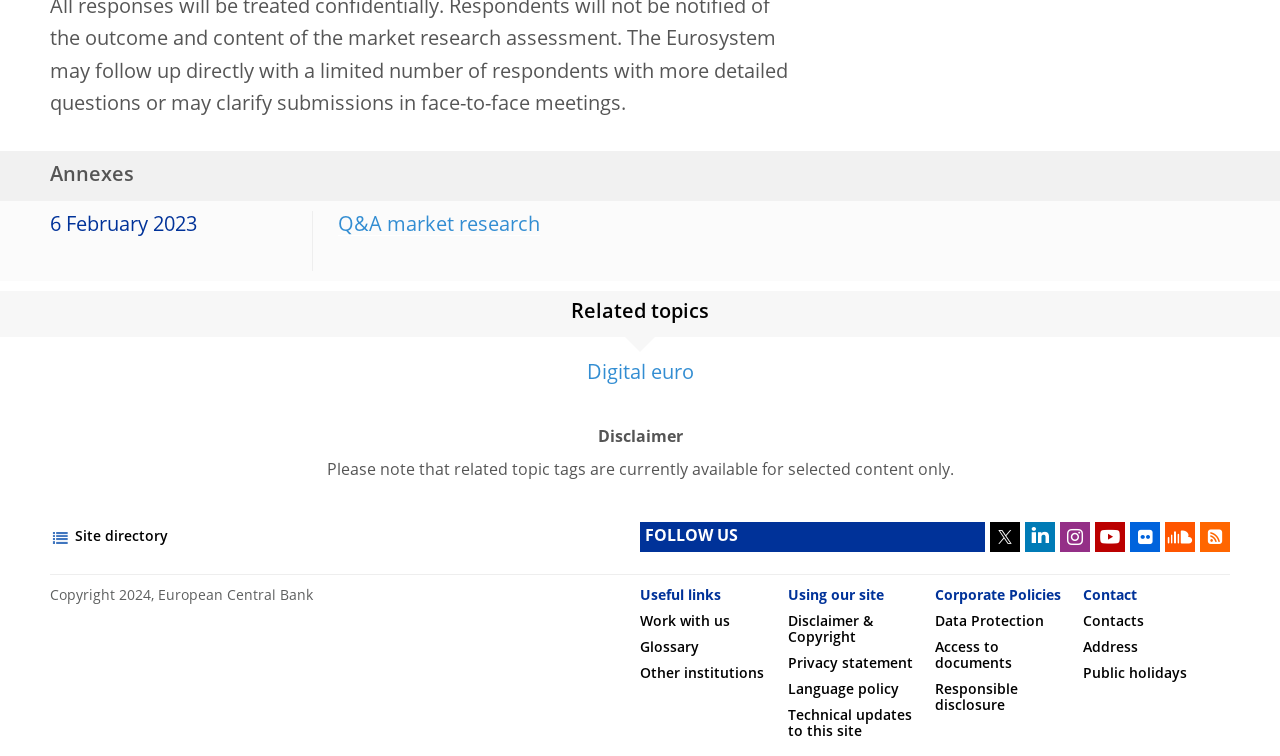Based on the provided description, "Glossary", find the bounding box of the corresponding UI element in the screenshot.

[0.5, 0.848, 0.546, 0.867]